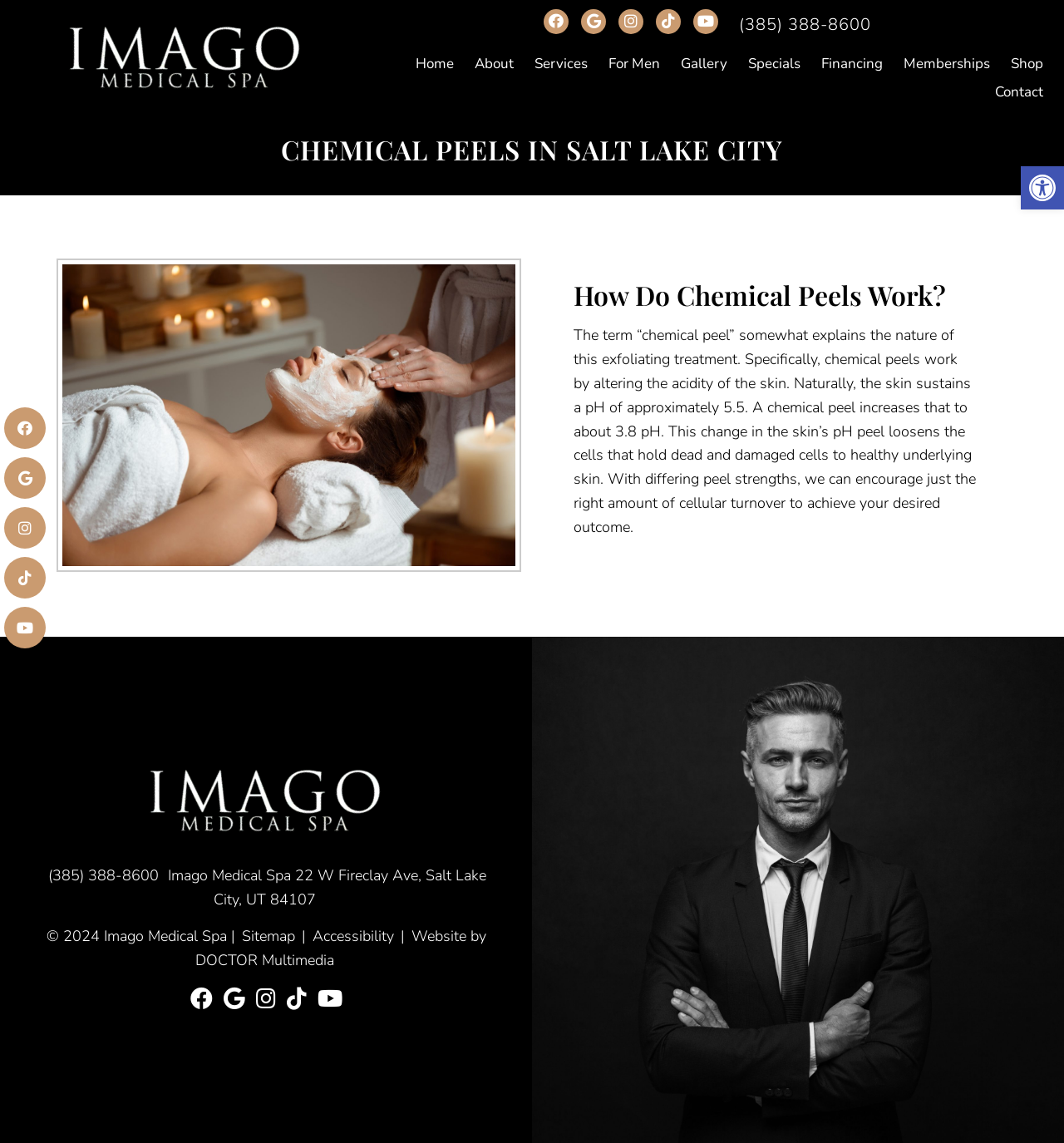Provide your answer in a single word or phrase: 
What is the rating system used on the webpage?

Five stars